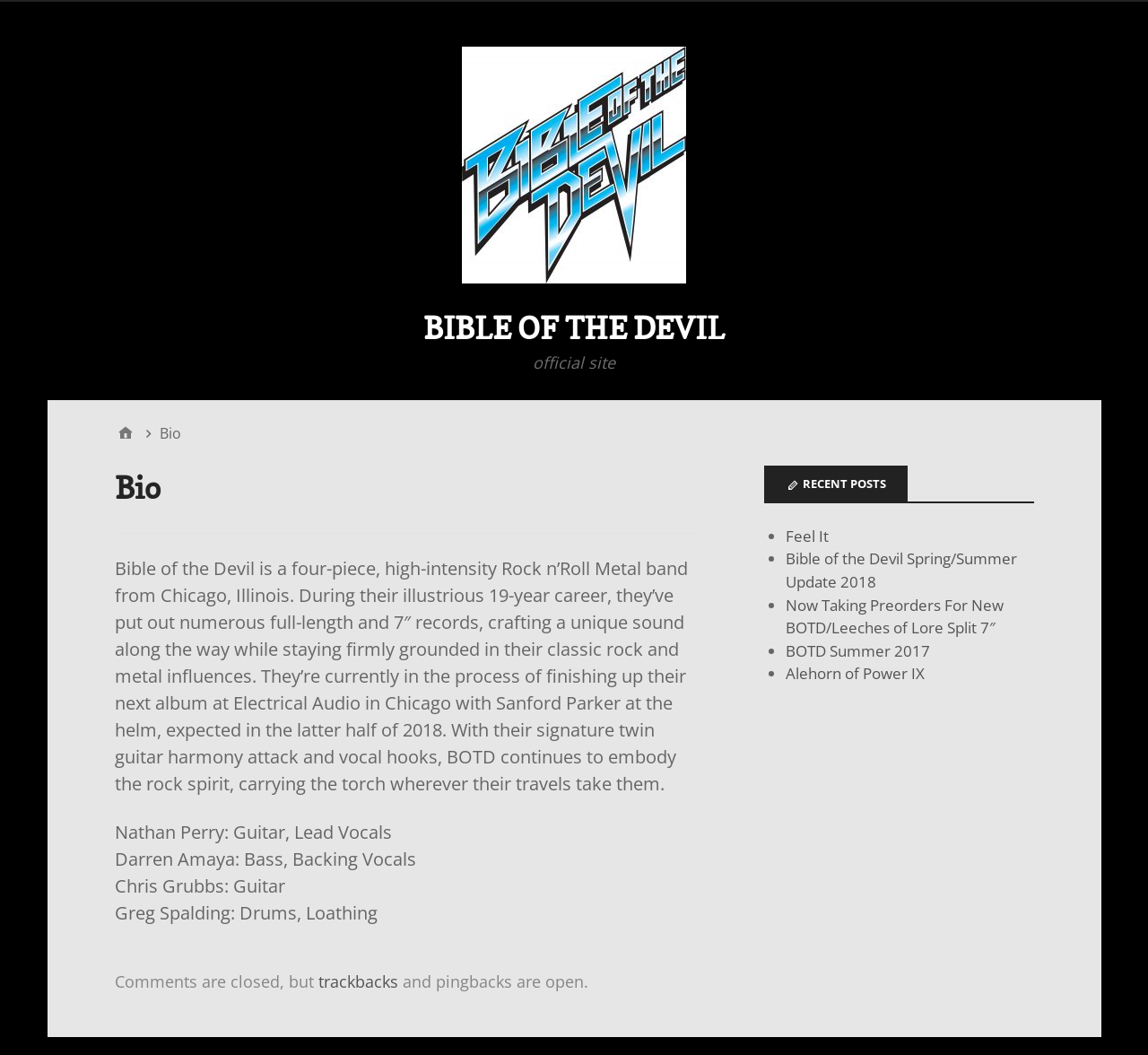How many recent posts are listed in the Primary Sidebar?
From the details in the image, answer the question comprehensively.

The number of recent posts can be found by counting the link elements in the Primary Sidebar section, which are 'Feel It', 'Bible of the Devil Spring/Summer Update 2018', 'Now Taking Preorders For New BOTD/Leeches of Lore Split 7″', 'BOTD Summer 2017', and 'Alehorn of Power IX'.